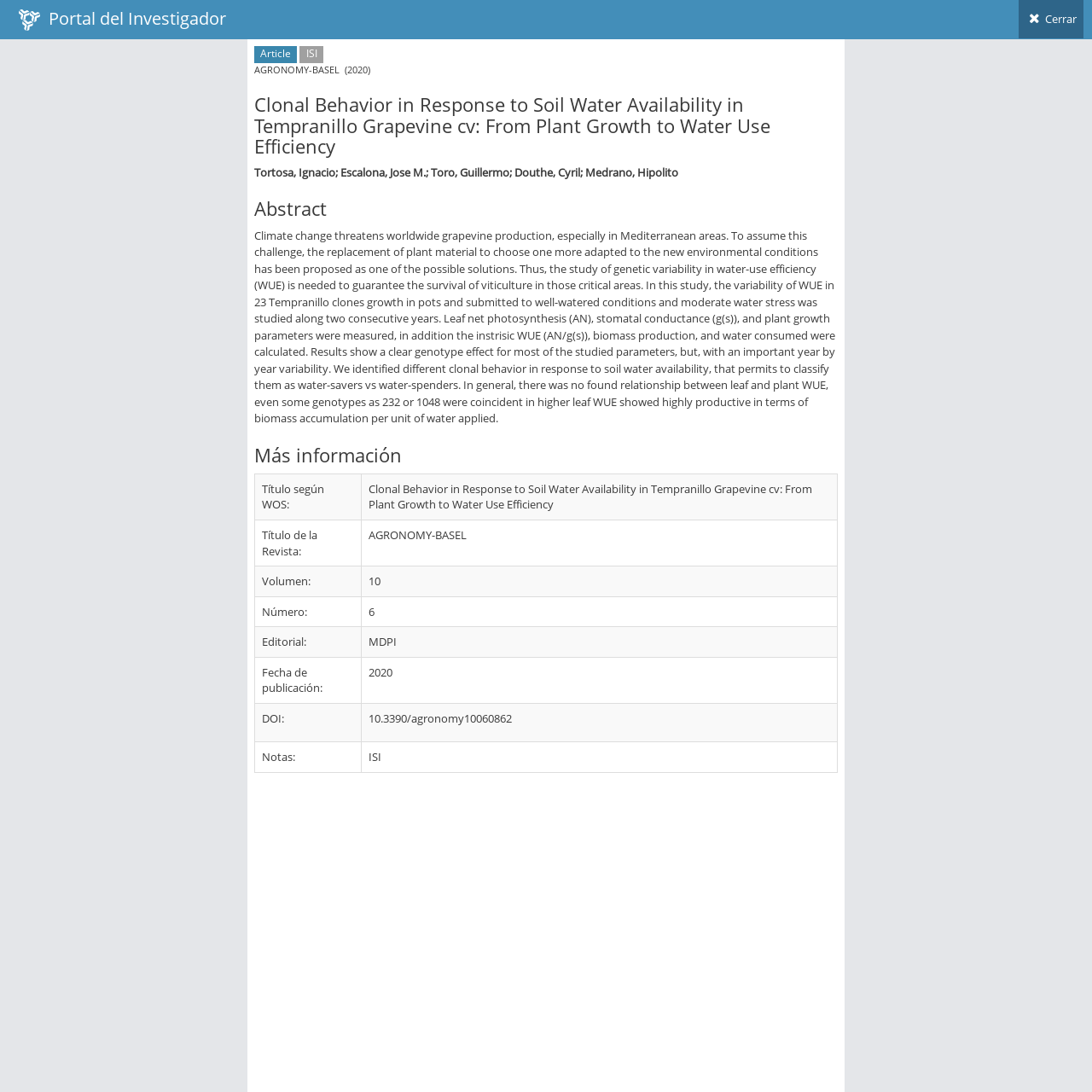Answer succinctly with a single word or phrase:
Who are the authors of the article?

Tortosa, Ignacio; Escalona, Jose M.; Toro, Guillermo; Douthe, Cyril; Medrano, Hipolito